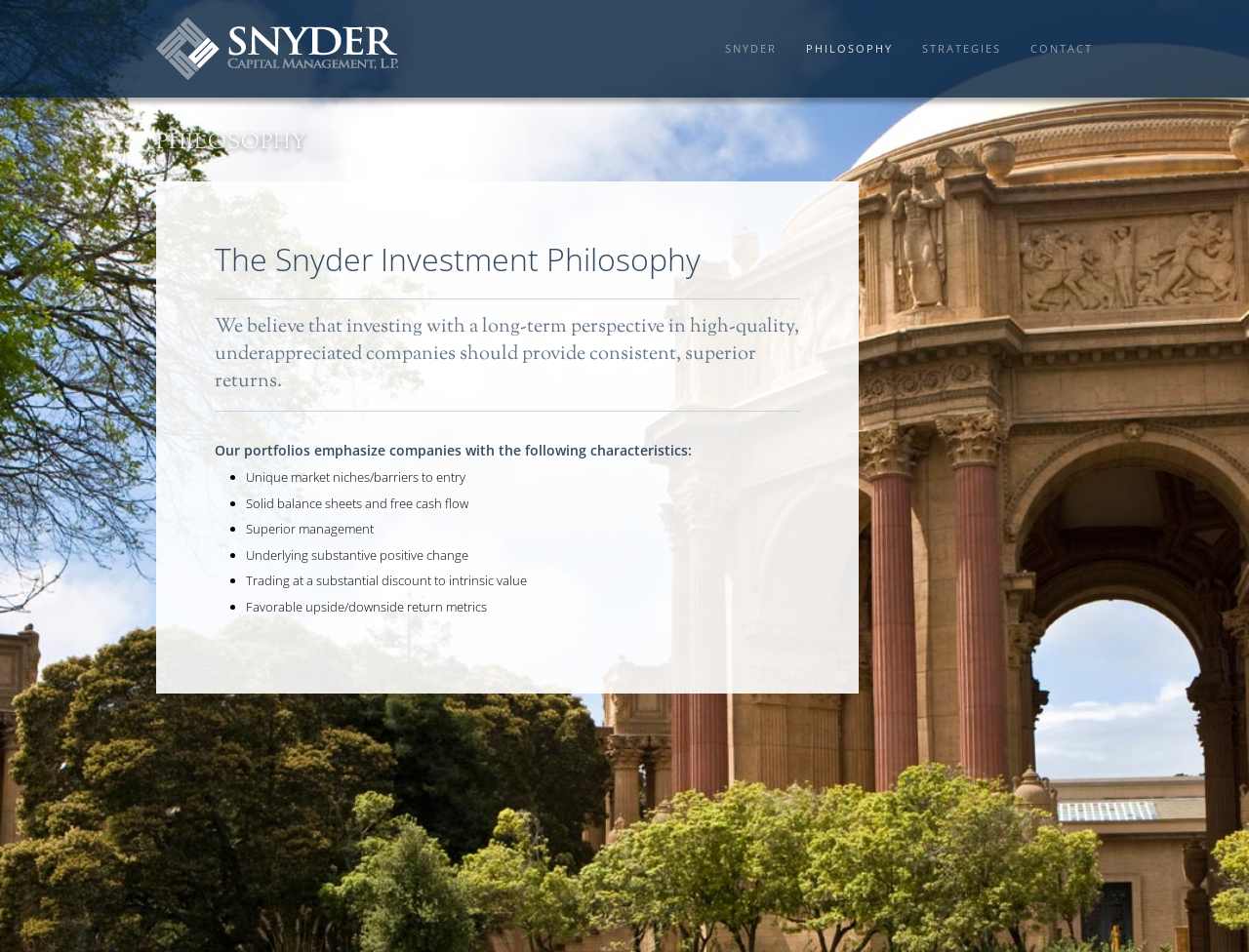How many links are in the top navigation bar?
Please answer the question with as much detail as possible using the screenshot.

I counted the number of link elements in the top navigation bar and found that there are four links: 'PHILOSOPHY', 'STRATEGIES', 'CONTACT', and 'SNYDER'.